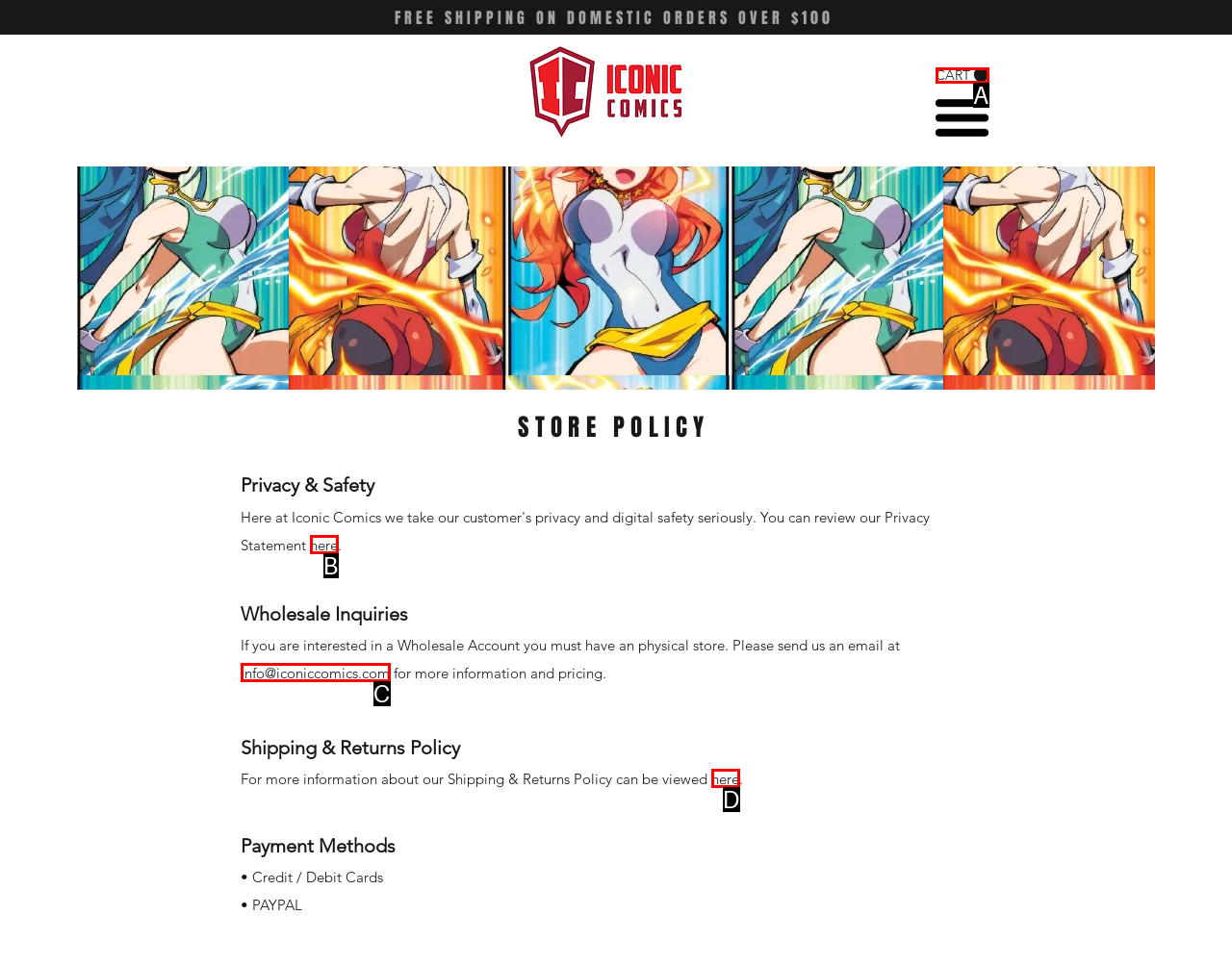Given the description: info@iconiccomics.com, identify the matching option. Answer with the corresponding letter.

C